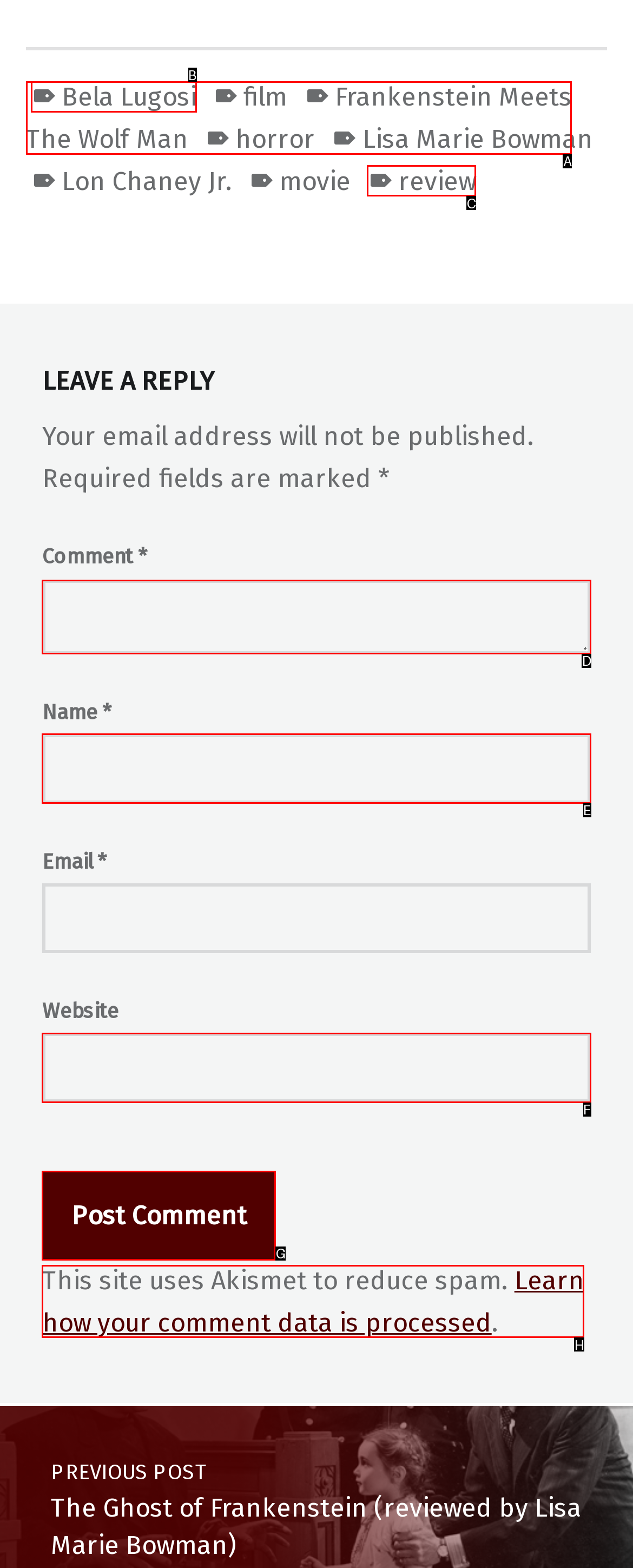To complete the task: Type your comment in the 'Comment' field, which option should I click? Answer with the appropriate letter from the provided choices.

D